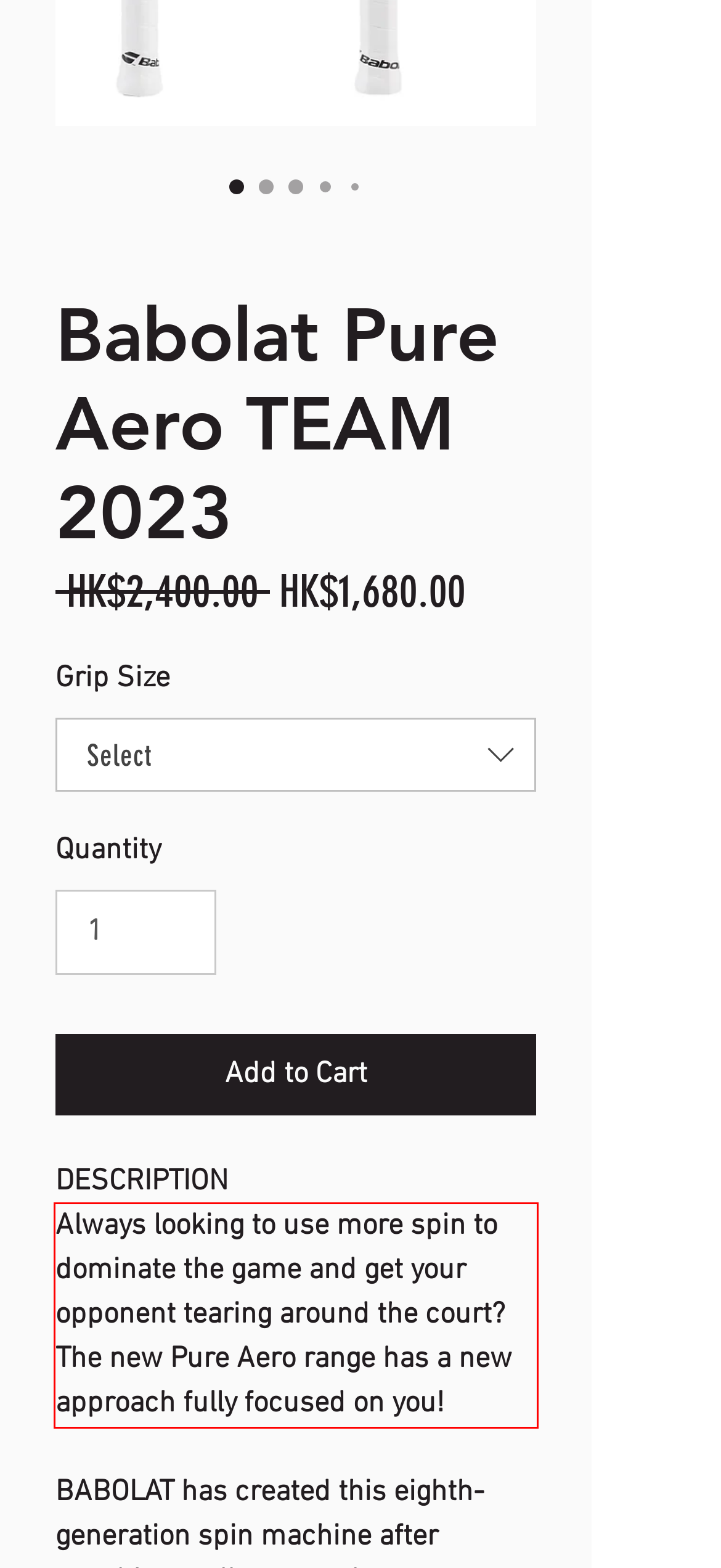View the screenshot of the webpage and identify the UI element surrounded by a red bounding box. Extract the text contained within this red bounding box.

Always looking to use more spin to dominate the game and get your opponent tearing around the court? The new Pure Aero range has a new approach fully focused on you!